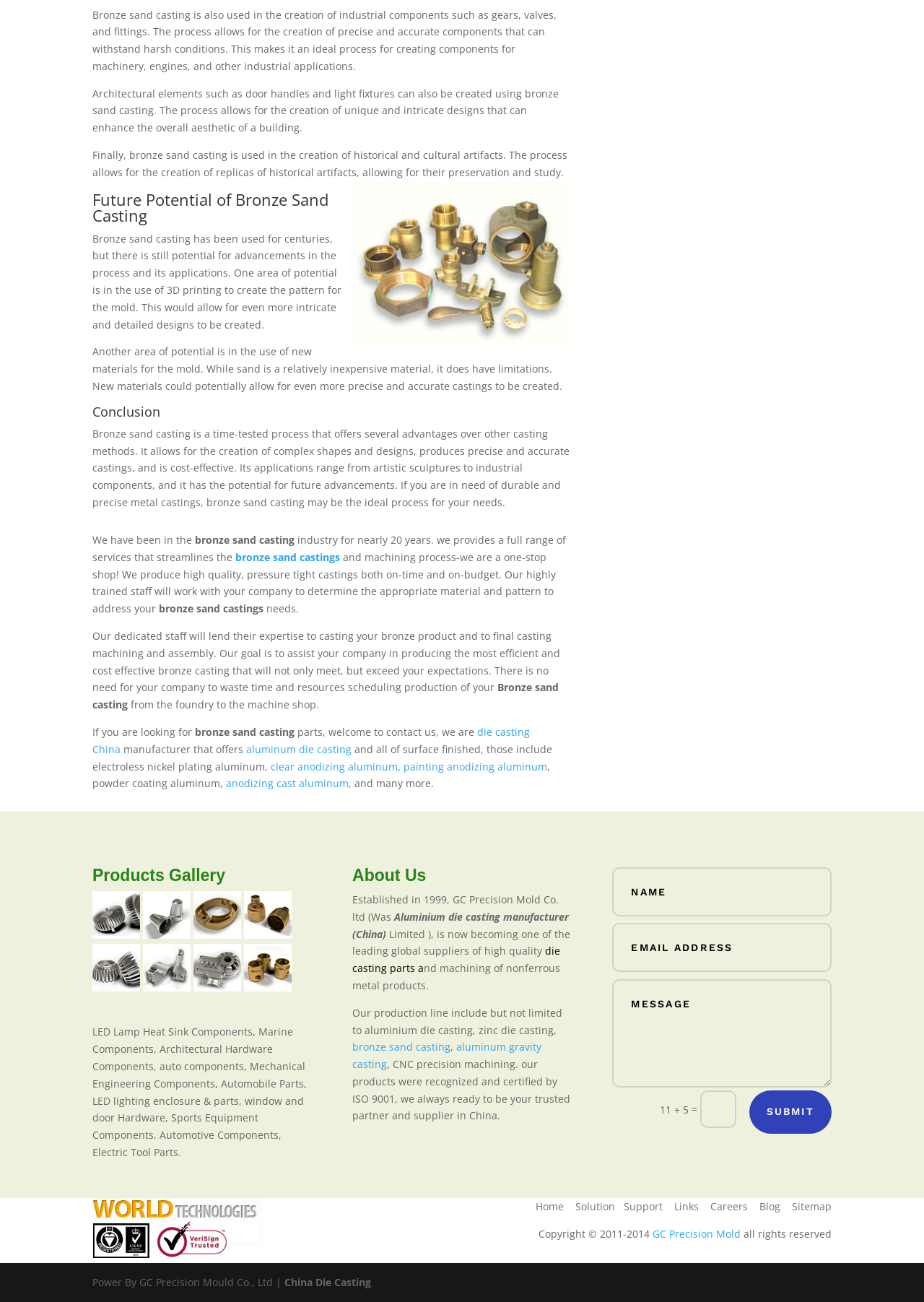Given the element description: "China Die Casting", predict the bounding box coordinates of the UI element it refers to, using four float numbers between 0 and 1, i.e., [left, top, right, bottom].

[0.308, 0.979, 0.402, 0.99]